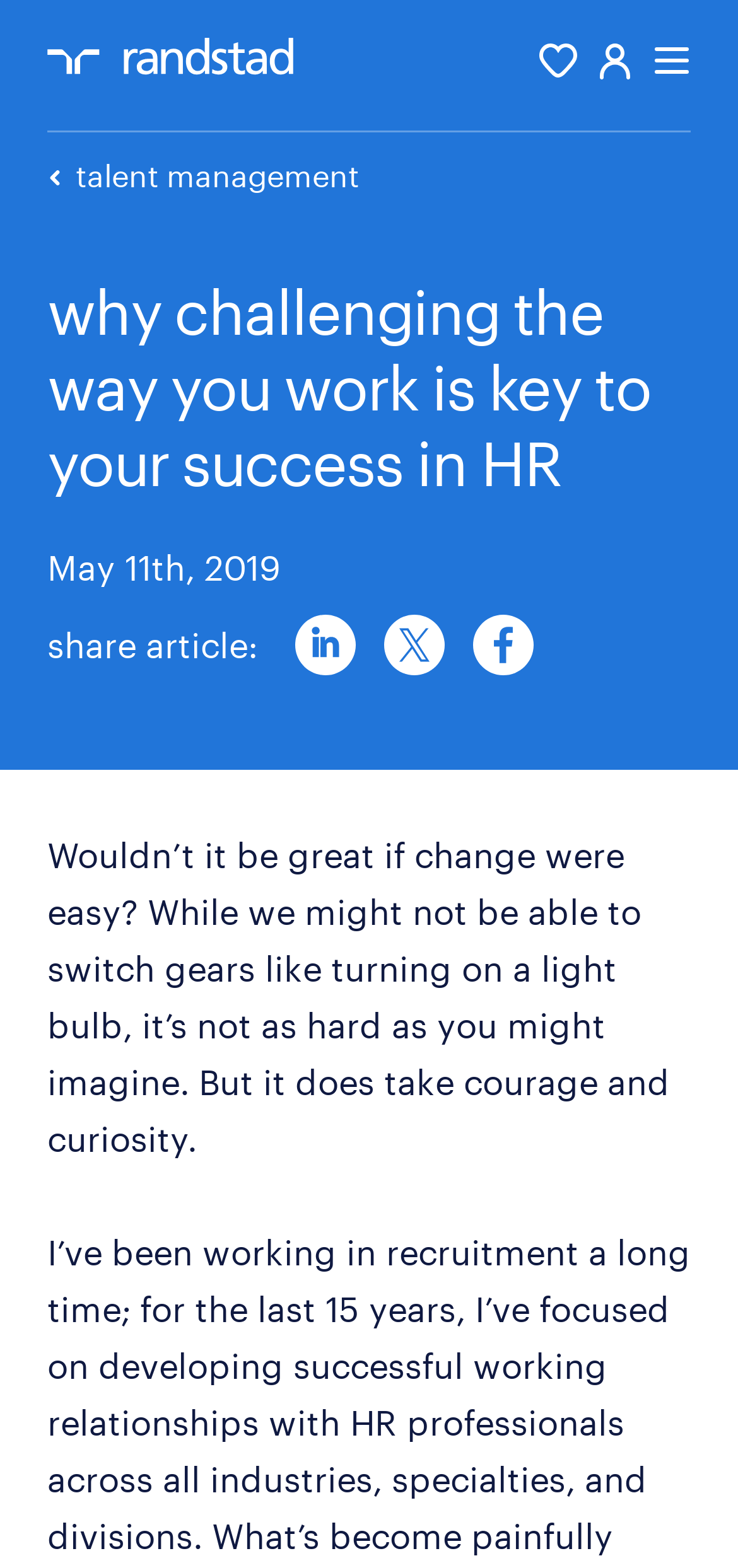Find the bounding box coordinates for the UI element whose description is: "randstad". The coordinates should be four float numbers between 0 and 1, in the format [left, top, right, bottom].

[0.064, 0.024, 0.397, 0.048]